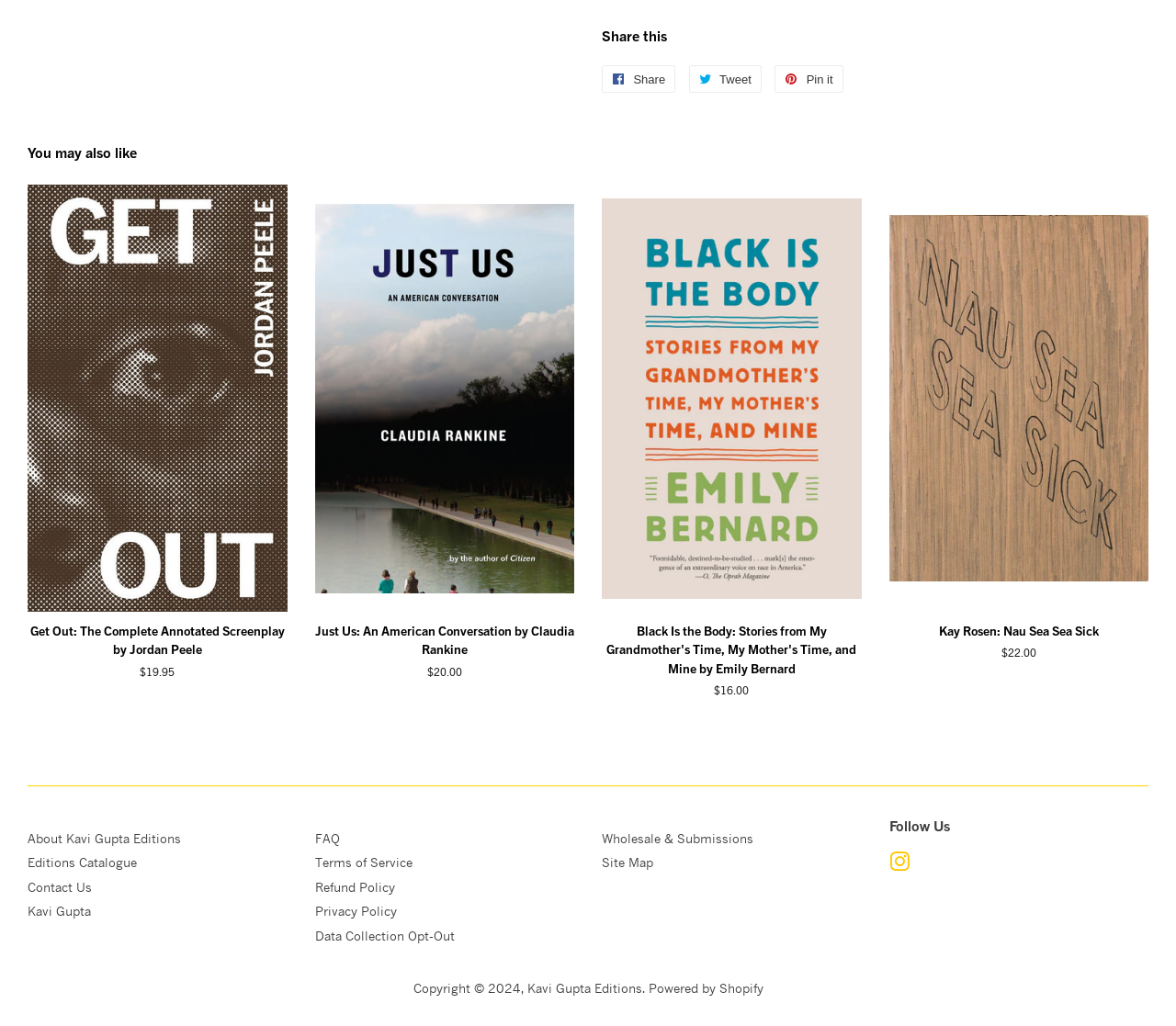Find the bounding box coordinates of the clickable element required to execute the following instruction: "Share on Facebook". Provide the coordinates as four float numbers between 0 and 1, i.e., [left, top, right, bottom].

[0.512, 0.064, 0.574, 0.091]